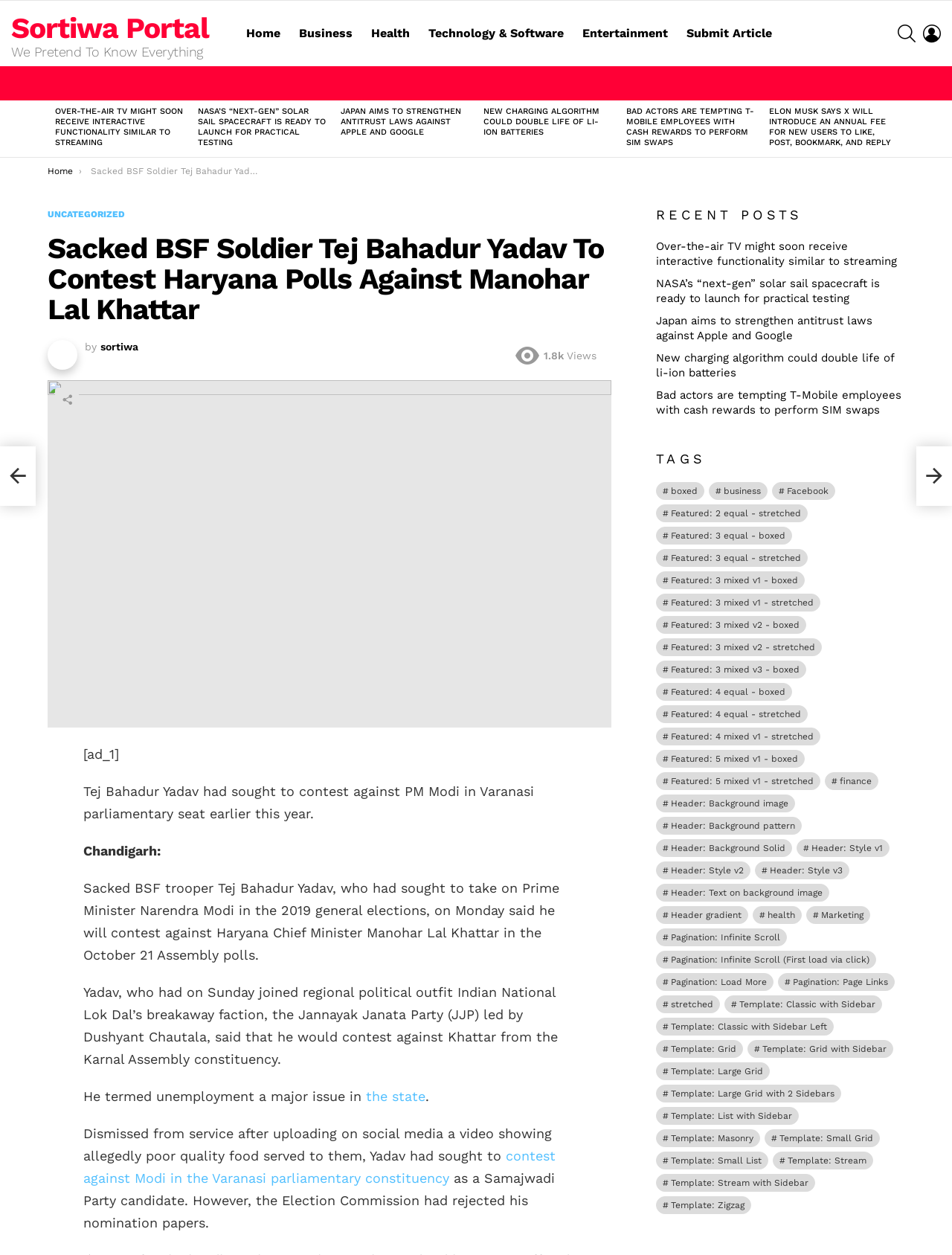Using the provided description Template: Classic with Sidebar Left, find the bounding box coordinates for the UI element. Provide the coordinates in (top-left x, top-left y, bottom-right x, bottom-right y) format, ensuring all values are between 0 and 1.

[0.689, 0.811, 0.876, 0.825]